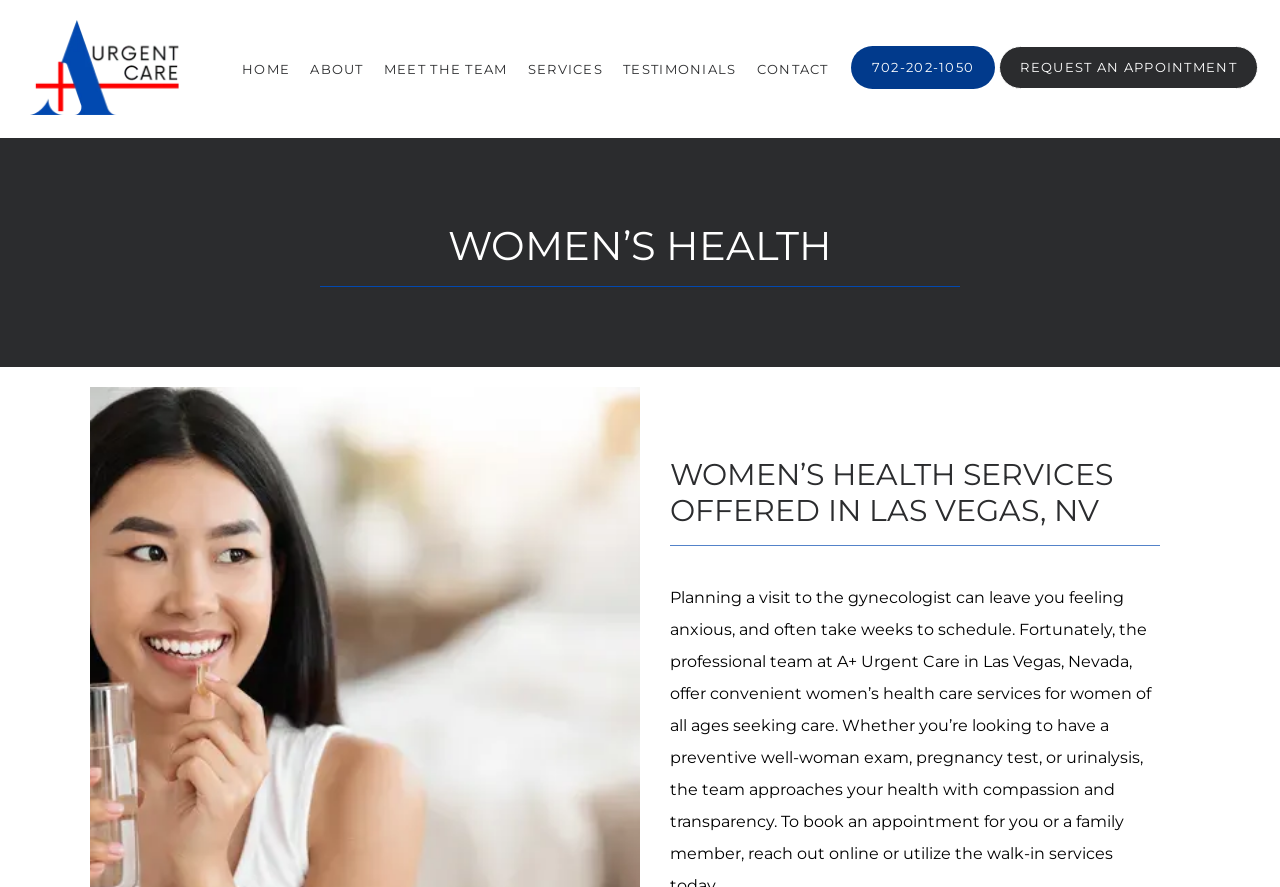Respond with a single word or phrase:
What is the purpose of the separator elements on the webpage?

To separate sections